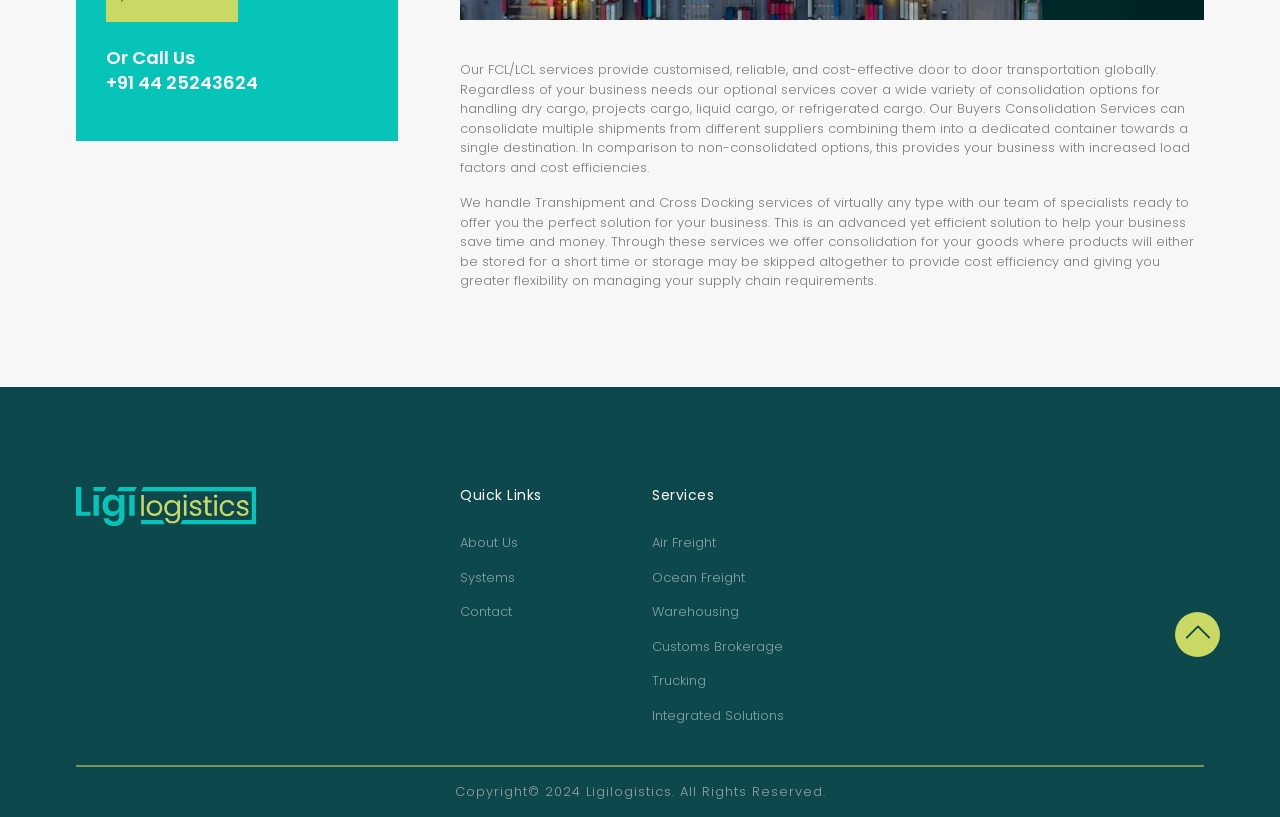With reference to the screenshot, provide a detailed response to the question below:
What is the phone number to call?

The phone number to call is mentioned in the link '+91 44 25243624' which is located at the top of the webpage, next to the heading 'Or Call Us'.